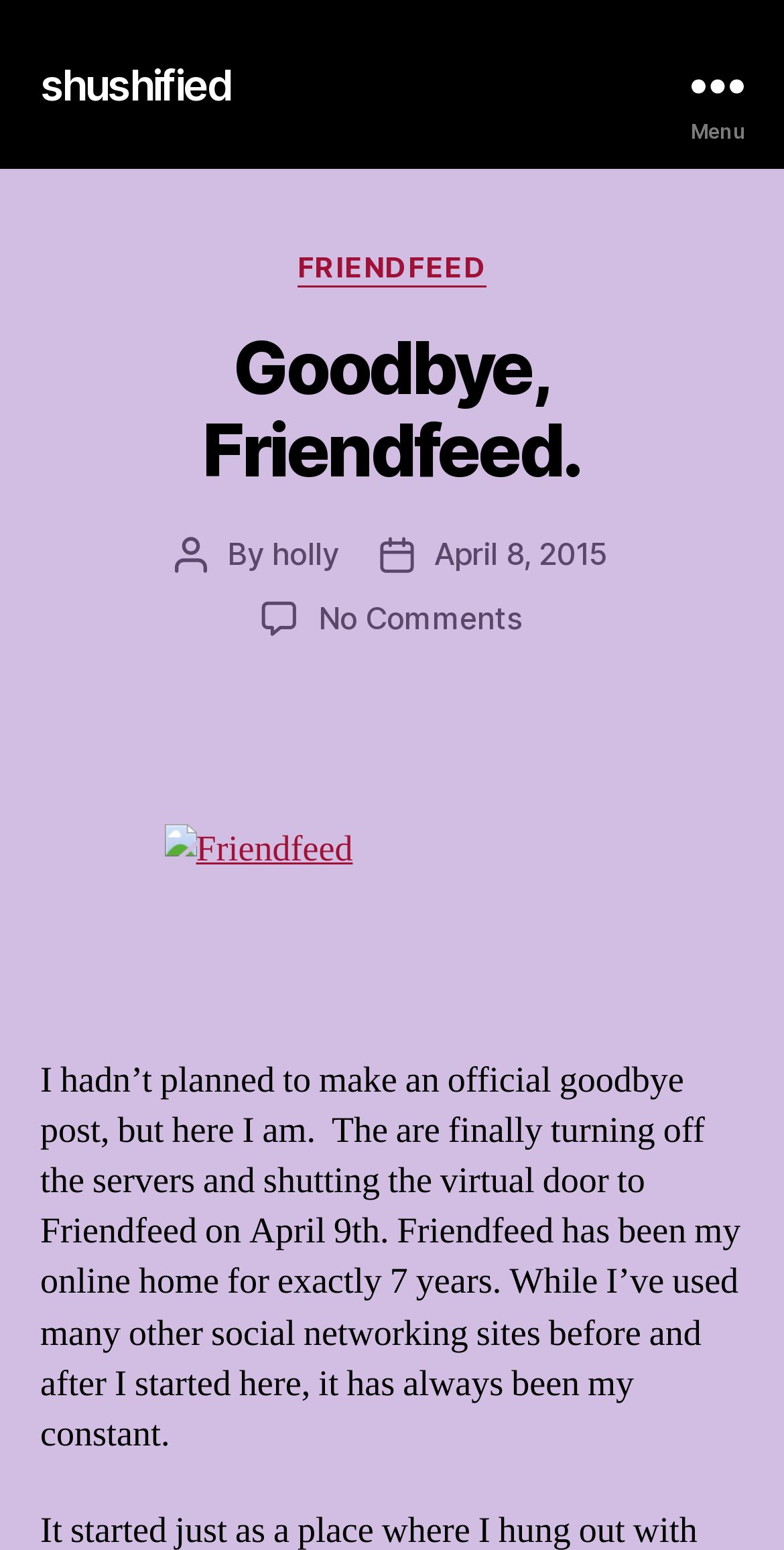Analyze the image and answer the question with as much detail as possible: 
What is the name of the author of the article?

I found the author's name by looking at the 'Post author' section, which is located below the article title. The text 'By' is followed by a link with the text 'holly', indicating that holly is the author of the article.